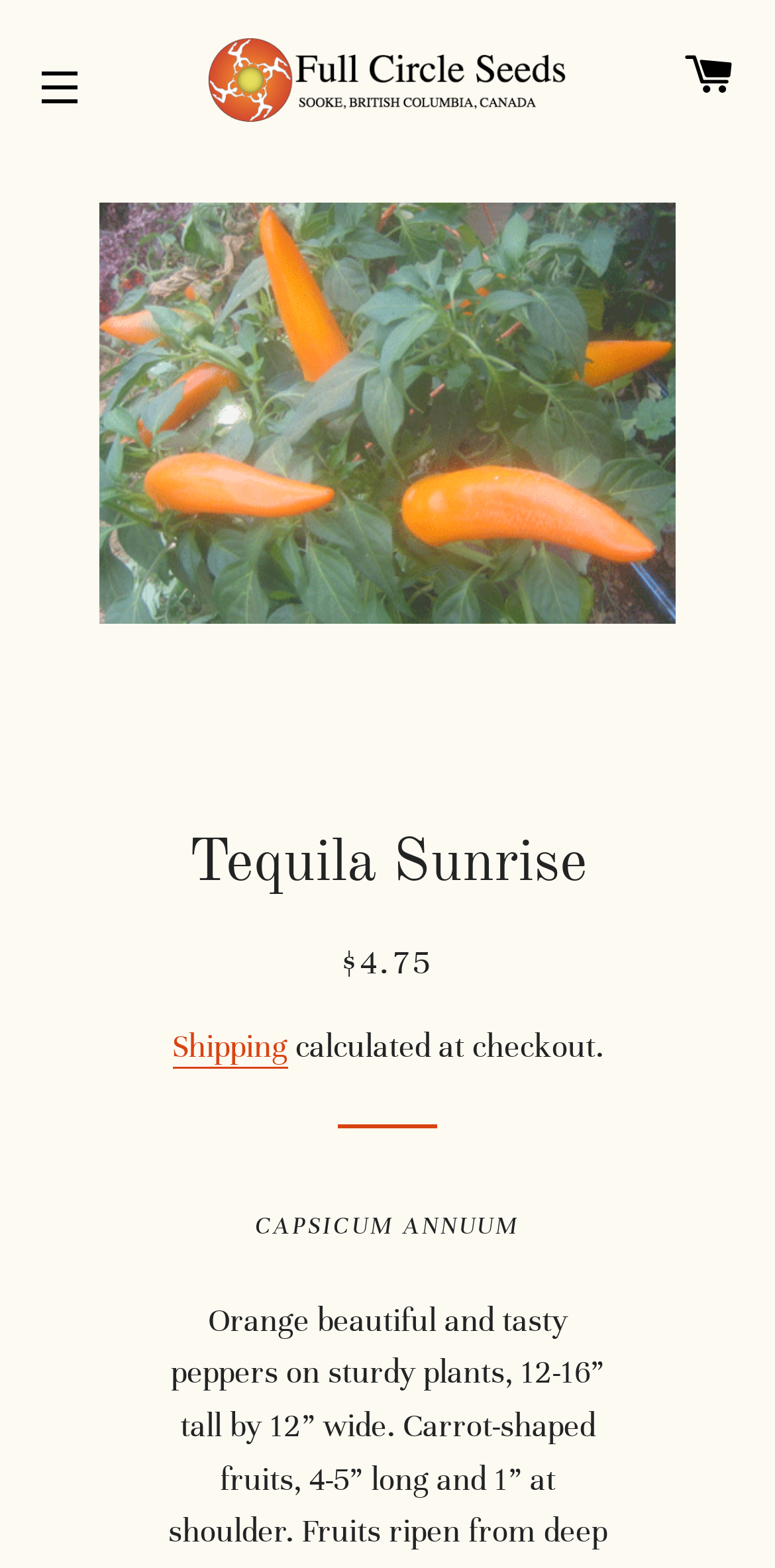Generate a thorough caption that explains the contents of the webpage.

This webpage is about a specific type of pepper, Tequila Sunrise, sold by Full Circle Seeds. At the top left, there is a button for site navigation, and next to it, a link to the Full Circle Seeds website, accompanied by the company's logo. On the top right, there is a link to the shopping cart. 

Below the top navigation, there is a breadcrumb navigation section, showing the current page's location in the website's hierarchy. It starts with a link to the home page, followed by the text "Tequila Sunrise". 

The main content of the page is dominated by a large image of the Tequila Sunrise peppers, taking up most of the width and about a third of the page's height. Above the image, there is a heading with the same name, "Tequila Sunrise". 

Below the image, there is a section with a link to the shipping information and a text stating that the shipping cost will be calculated at checkout. This section is separated from the above content by a horizontal line. 

Finally, there is a heading "CAPSICUM ANNUUM" at the bottom of the page, which is the scientific name for the pepper species.